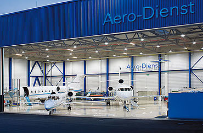Using the details in the image, give a detailed response to the question below:
What is the purpose of the bright interior of the hangar?

The caption suggests that the bright interior of the hangar is intended to convey a commitment to safety and operational efficiency, which is suitable for various aviation needs, including corporate and ambulance services.